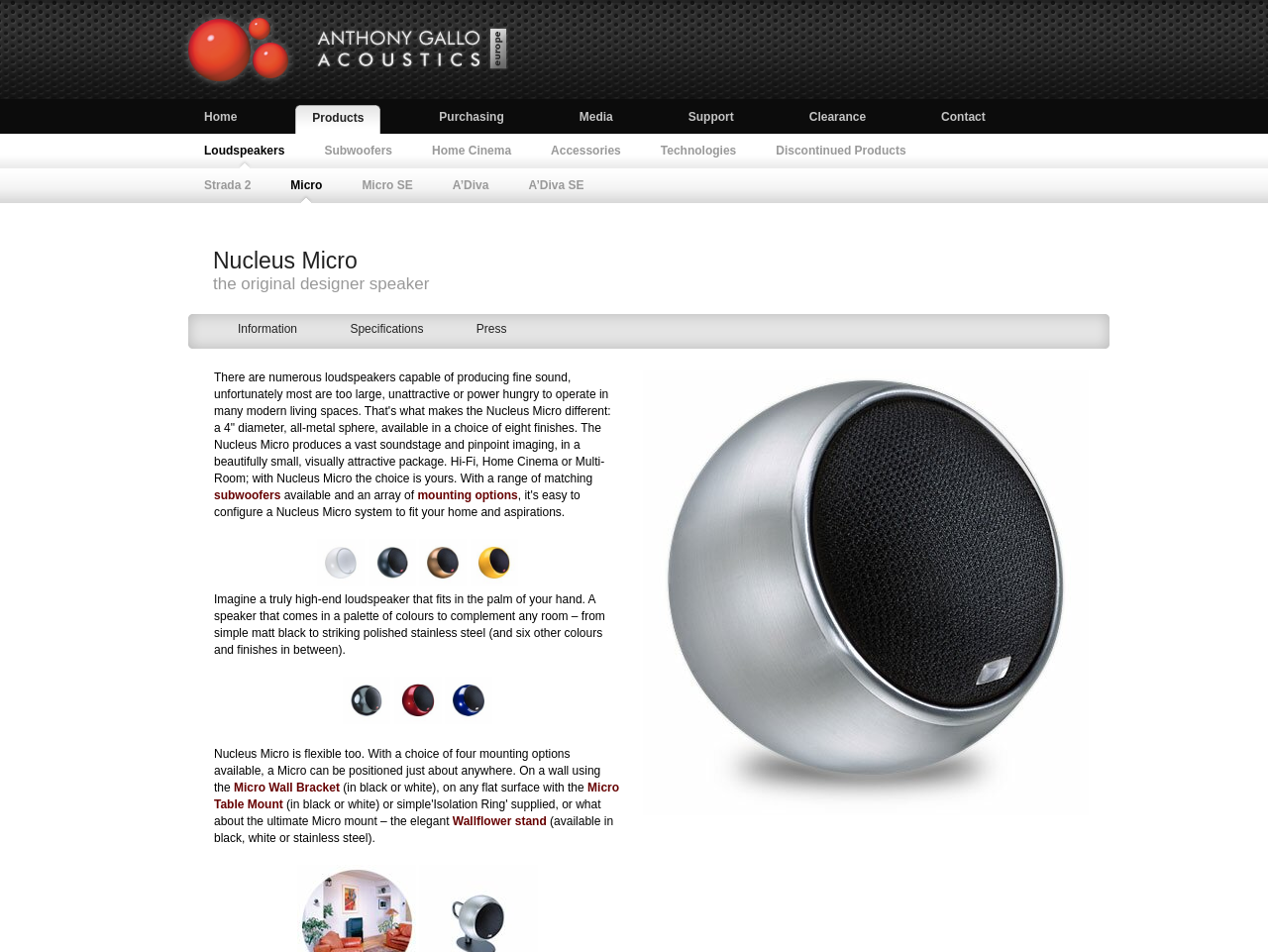What is the description of Nucleus Micro?
Analyze the screenshot and provide a detailed answer to the question.

The text 'Imagine a truly high-end loudspeaker that fits in the palm of your hand.' provides a description of Nucleus Micro, indicating that it is a high-end loudspeaker that is compact in size.